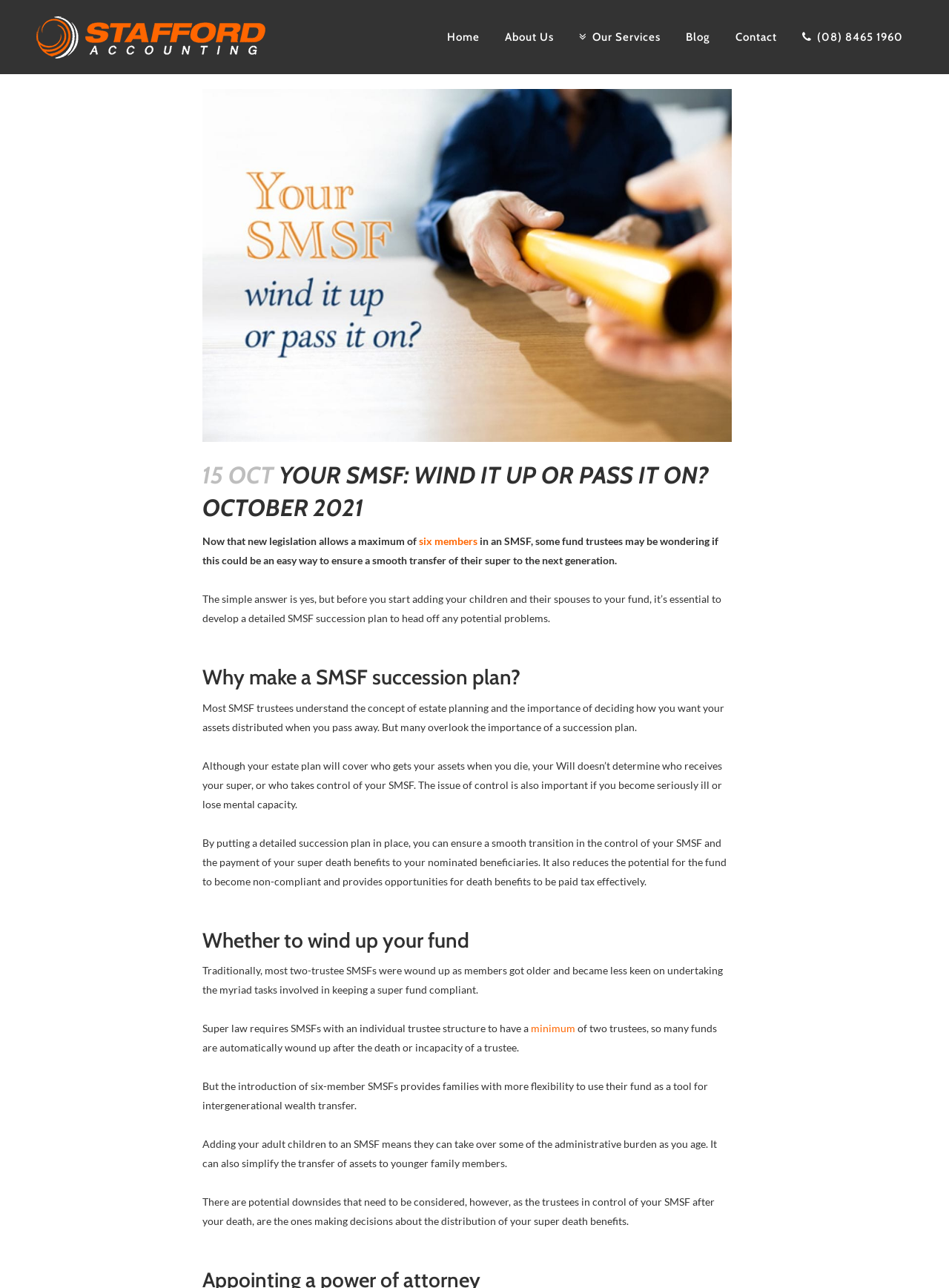What is the benefit of adding adult children to an SMSF?
Could you answer the question in a detailed manner, providing as much information as possible?

According to the webpage, adding adult children to an SMSF can simplify the transfer of assets to younger family members and also allow them to take over some of the administrative burden as the older generation ages.